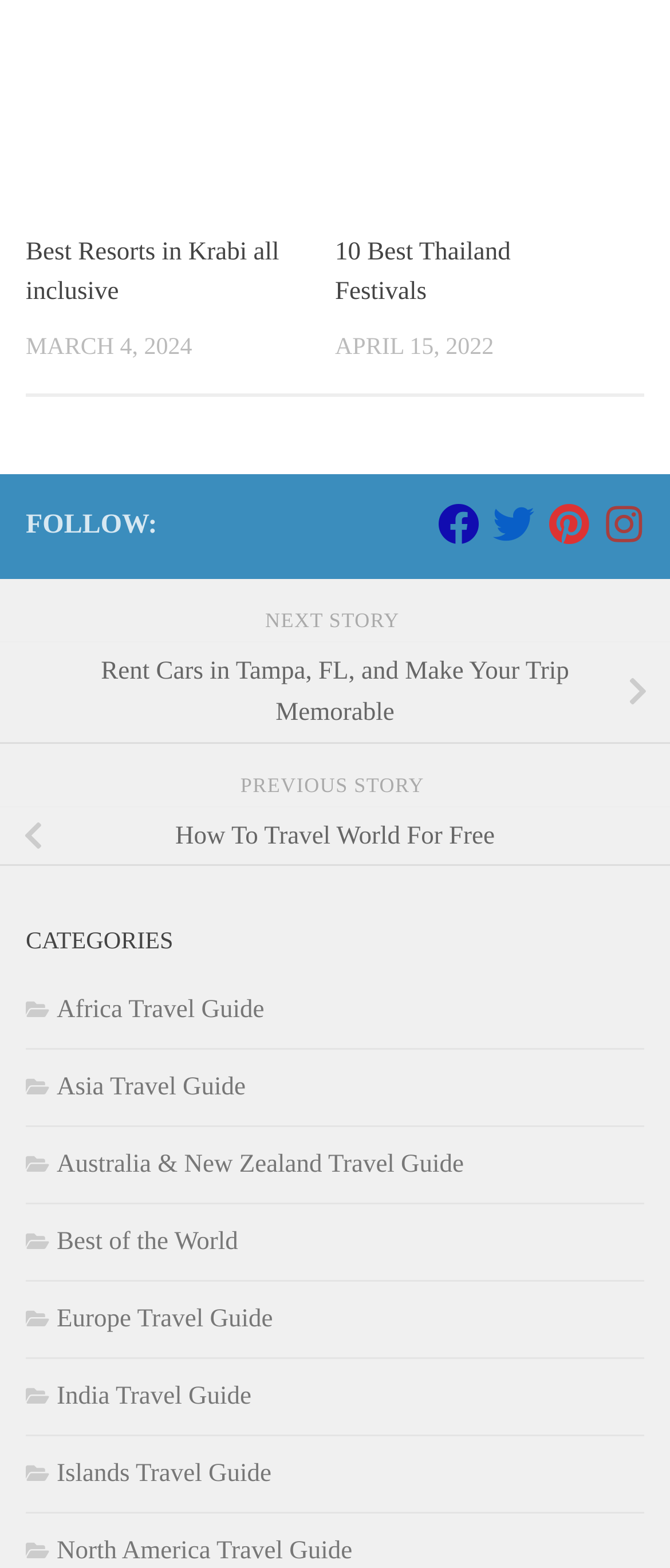Please identify the bounding box coordinates of the area that needs to be clicked to follow this instruction: "Explore the Asia Travel Guide".

[0.038, 0.685, 0.367, 0.702]